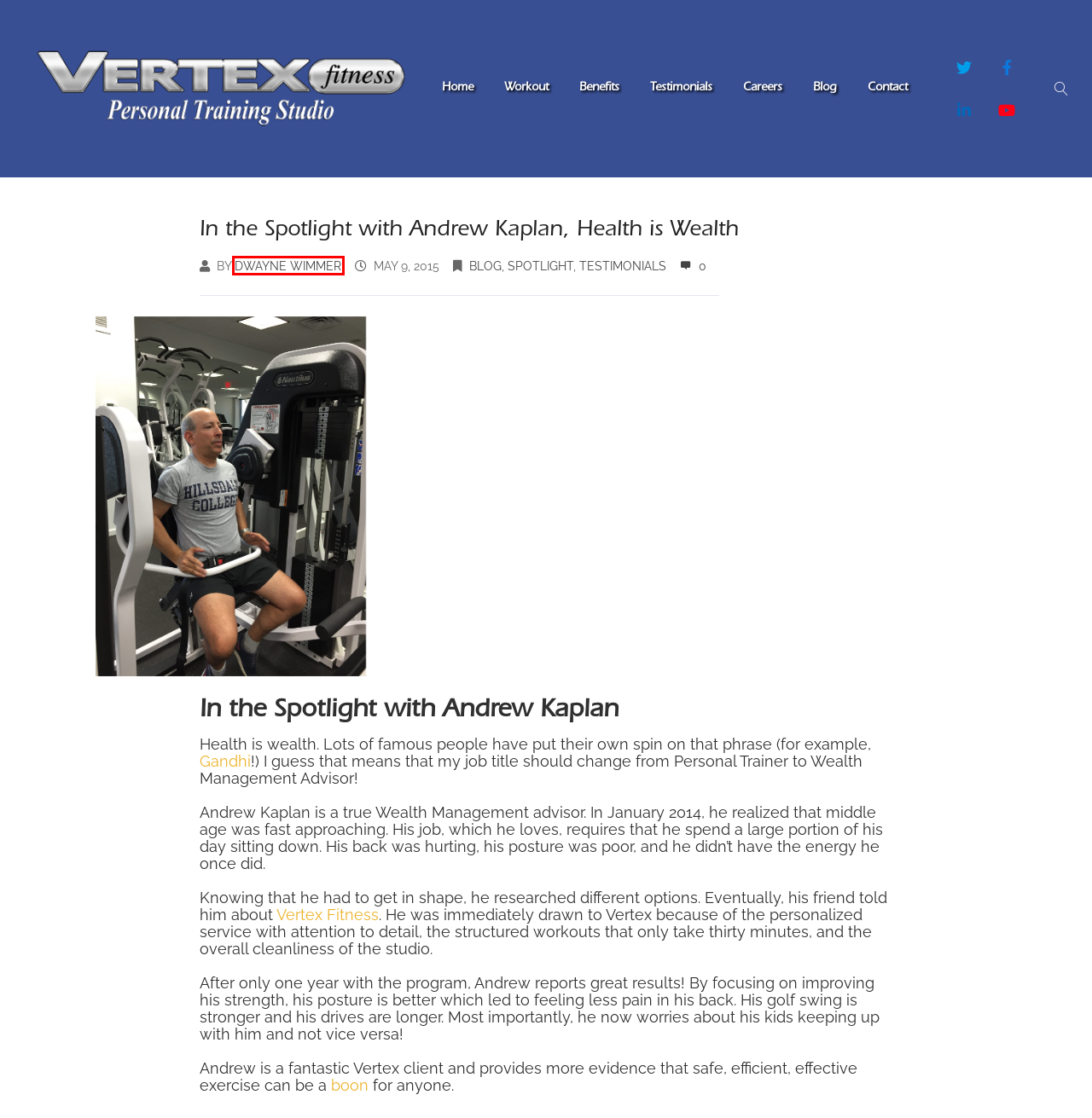Look at the screenshot of a webpage that includes a red bounding box around a UI element. Select the most appropriate webpage description that matches the page seen after clicking the highlighted element. Here are the candidates:
A. The Vertex Fitness Workout
B. The Vertex Fitness Workout Benefits
C. Dwayne Wimmer, Author at Vertex Fit
D. Vertex Fitness Careers - Vertex Fit
E. Vertex Fit - Blog
F. MAHATMA GANDHI ONE SPOT COMPLETE INFORMATION WEBSITE
G. Testimonials - Vertex Fit
H. Spotlight Archives - Vertex Fit

C